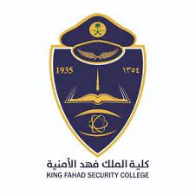What year is highlighted in the logo?
From the image, respond using a single word or phrase.

1935